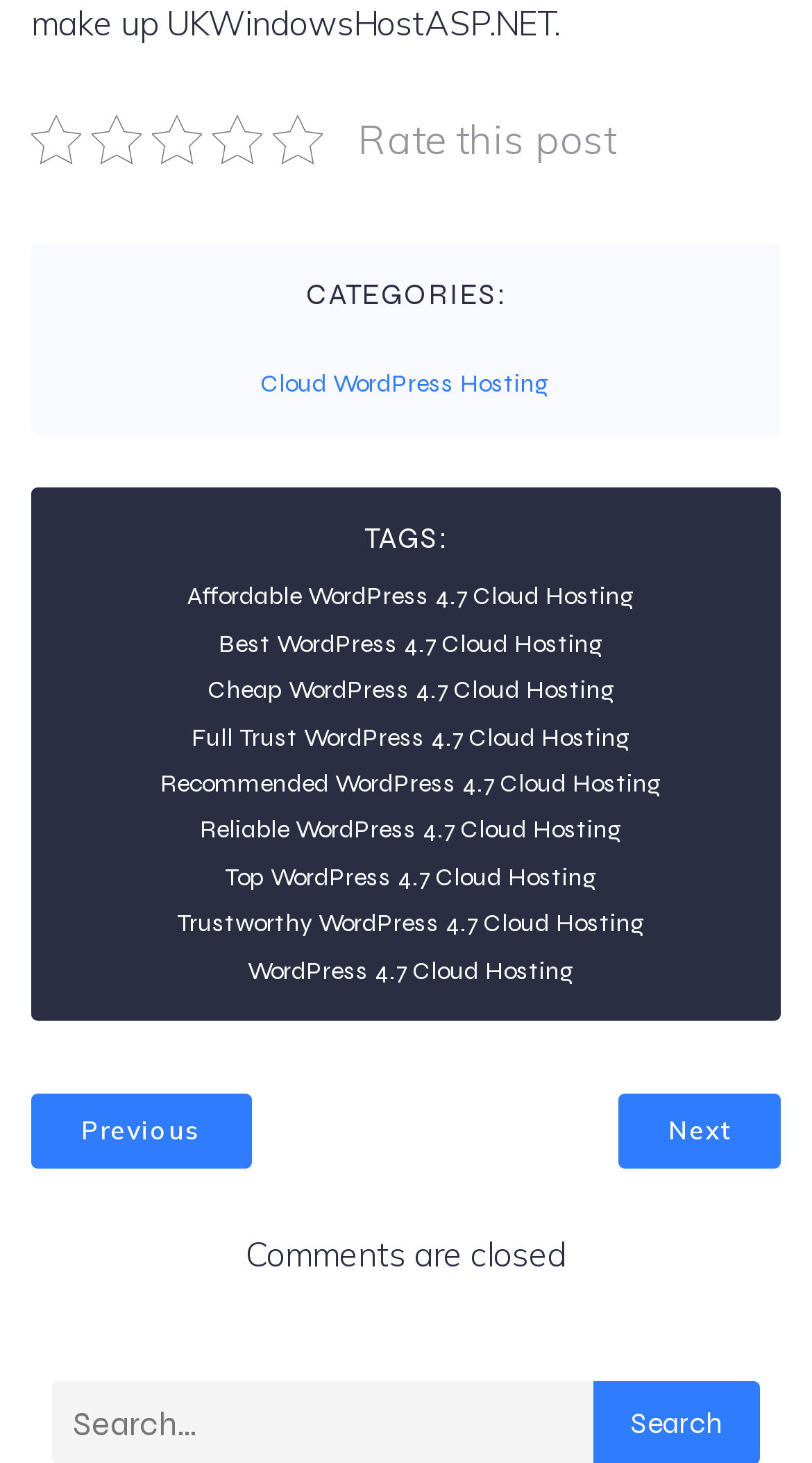What is the status of comments?
Using the image as a reference, give a one-word or short phrase answer.

Closed